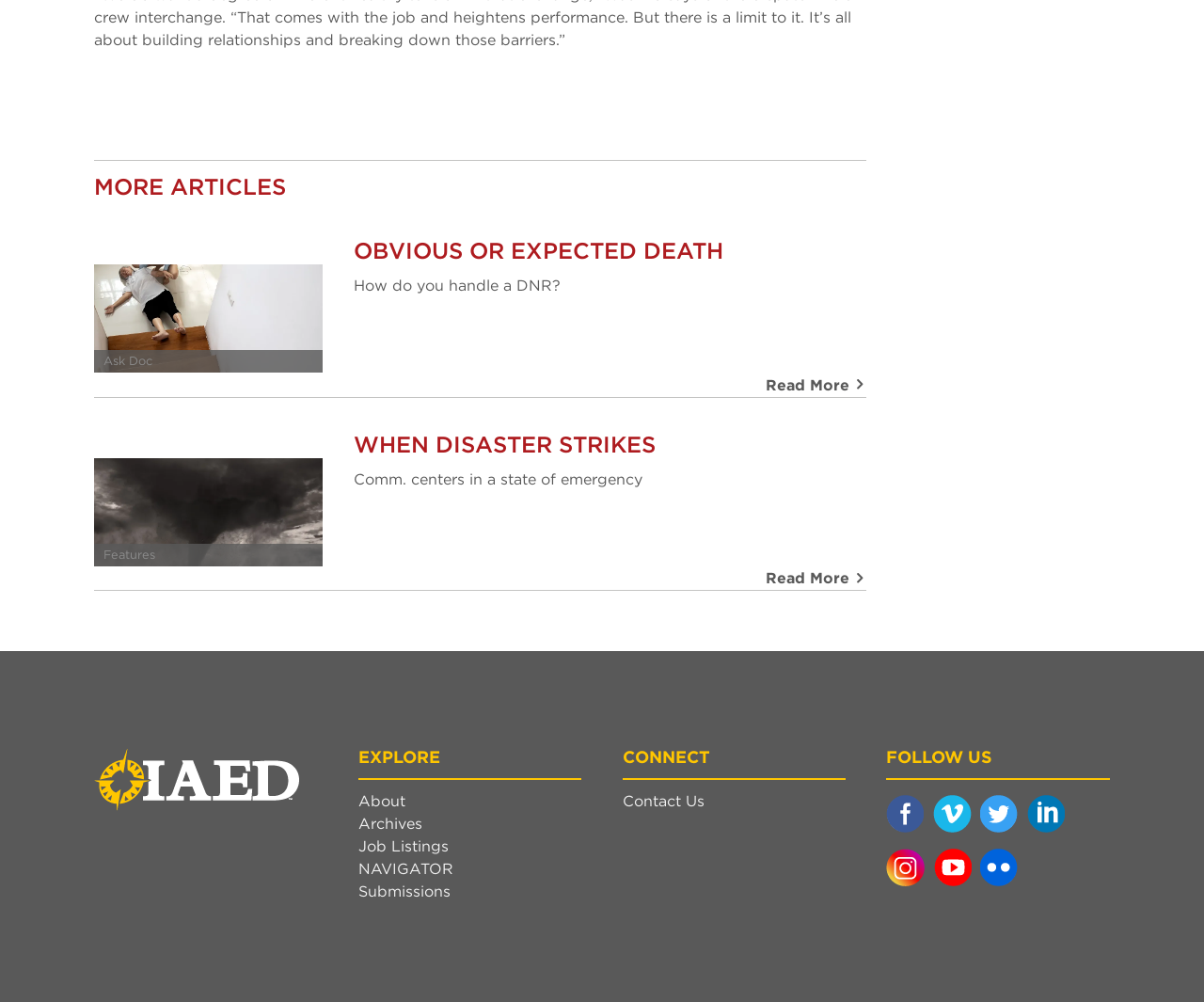Respond to the following question with a brief word or phrase:
What is the purpose of the 'Read More' links?

To read more about the article